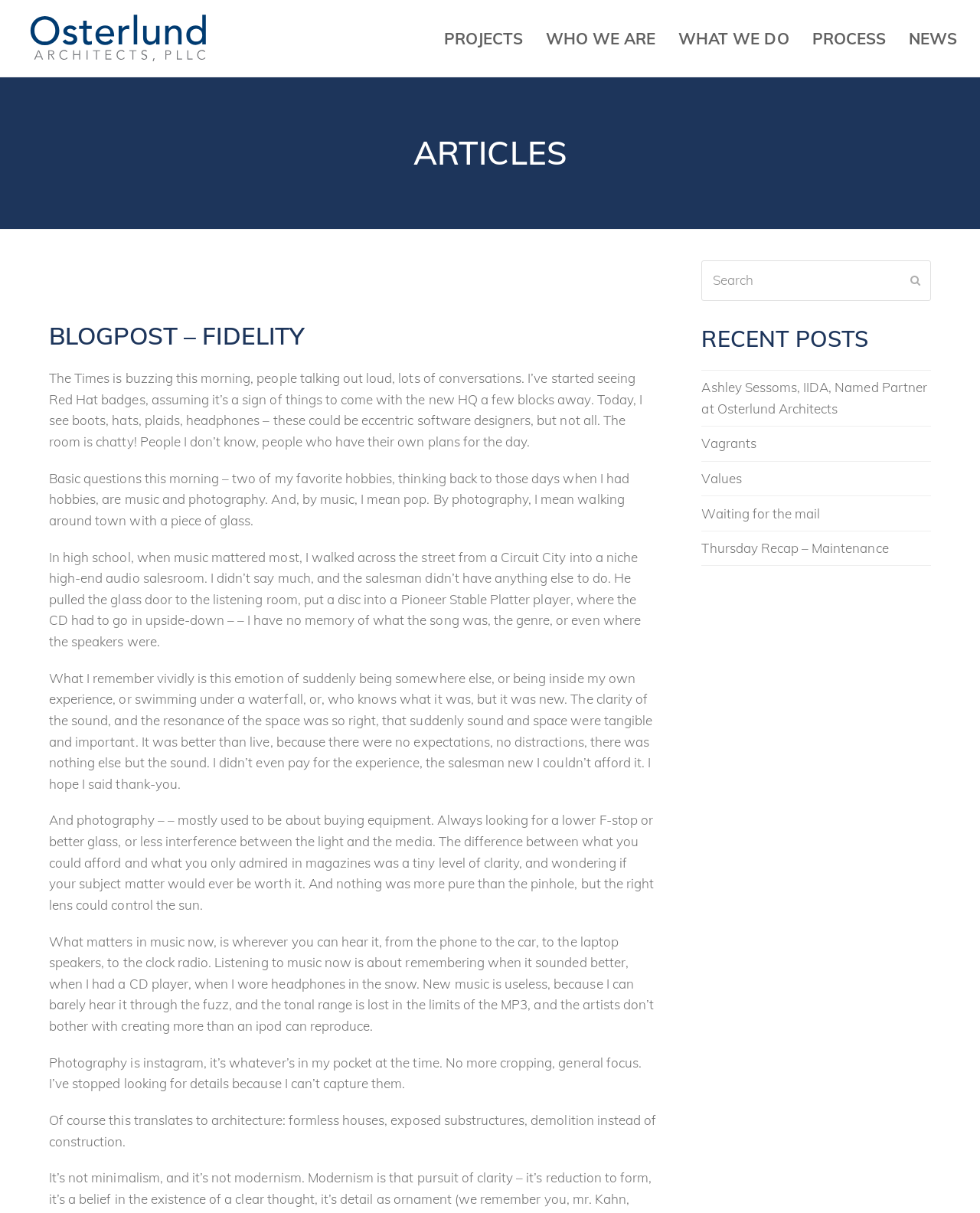Please pinpoint the bounding box coordinates for the region I should click to adhere to this instruction: "Click on the 'PROJECTS' link".

[0.442, 0.0, 0.545, 0.063]